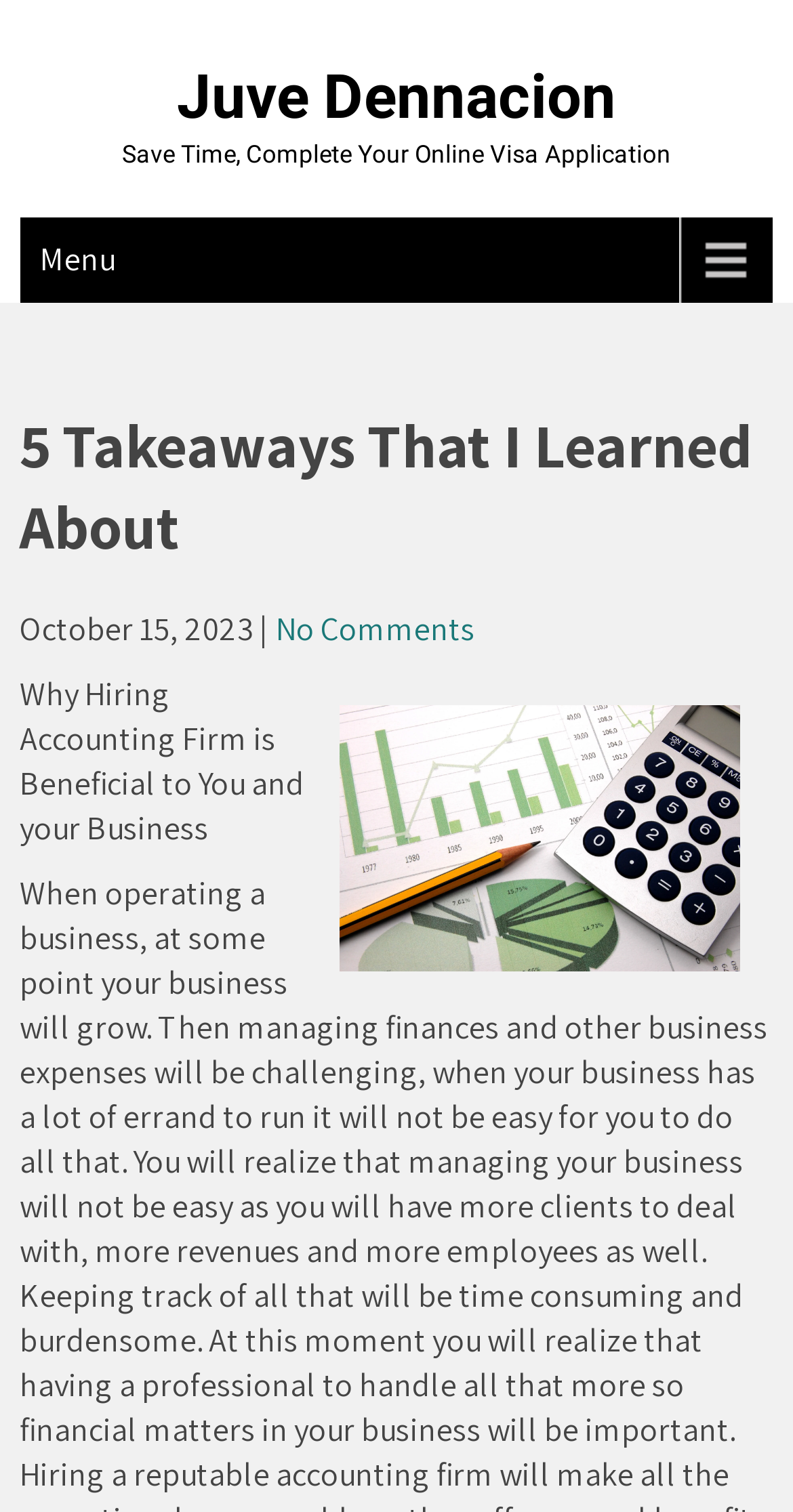Provide the bounding box coordinates in the format (top-left x, top-left y, bottom-right x, bottom-right y). All values are floating point numbers between 0 and 1. Determine the bounding box coordinate of the UI element described as: Menu

[0.025, 0.144, 0.975, 0.2]